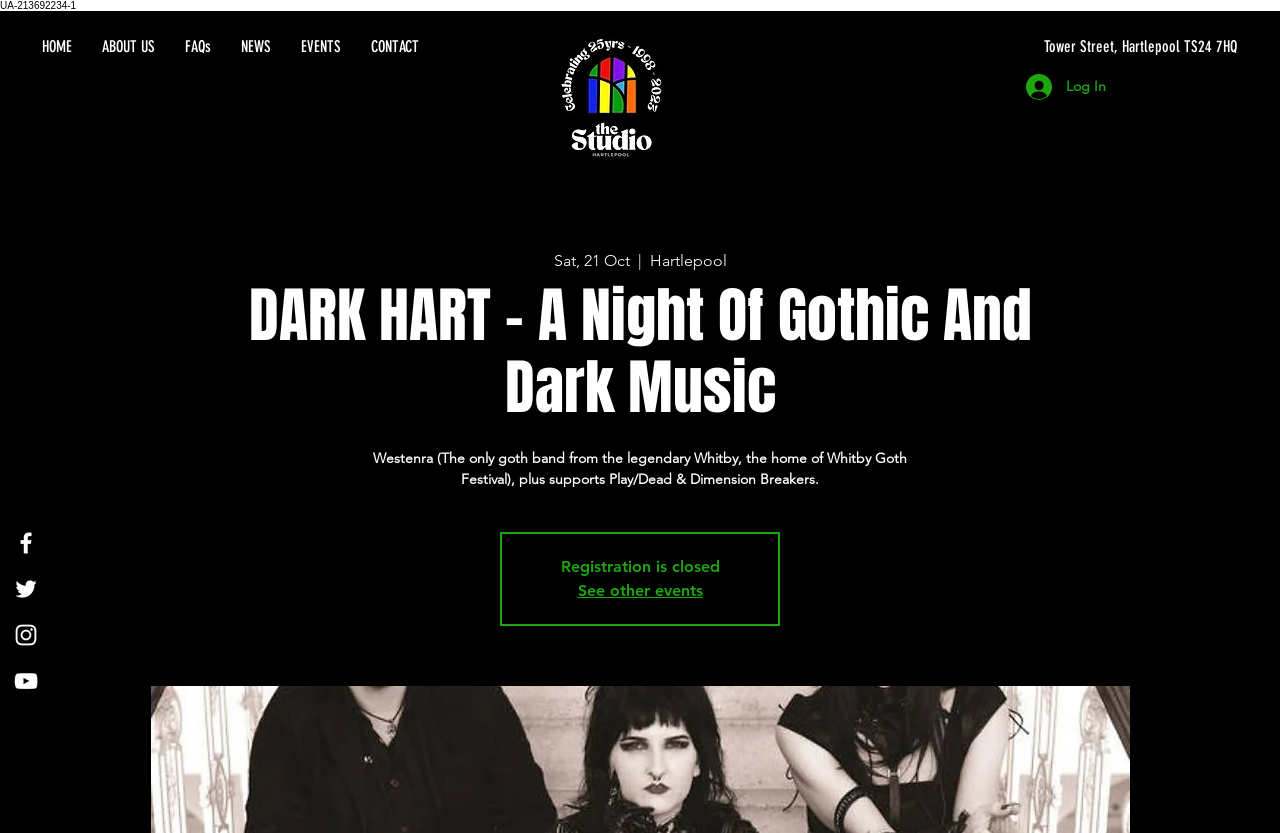Please determine the bounding box coordinates of the section I need to click to accomplish this instruction: "Check the Facebook link".

[0.009, 0.634, 0.031, 0.668]